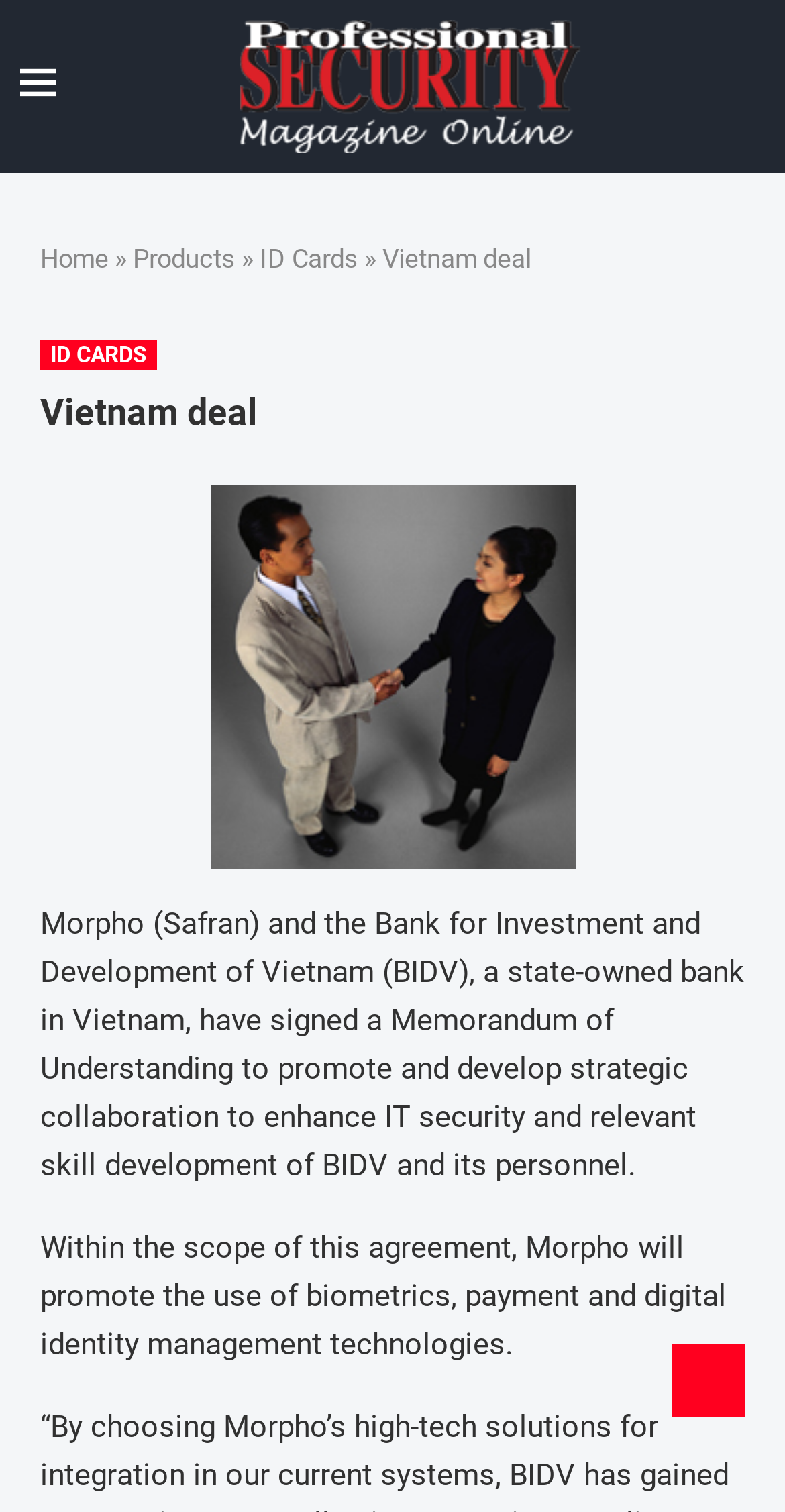Identify the bounding box of the HTML element described as: "Products".

[0.169, 0.161, 0.3, 0.181]